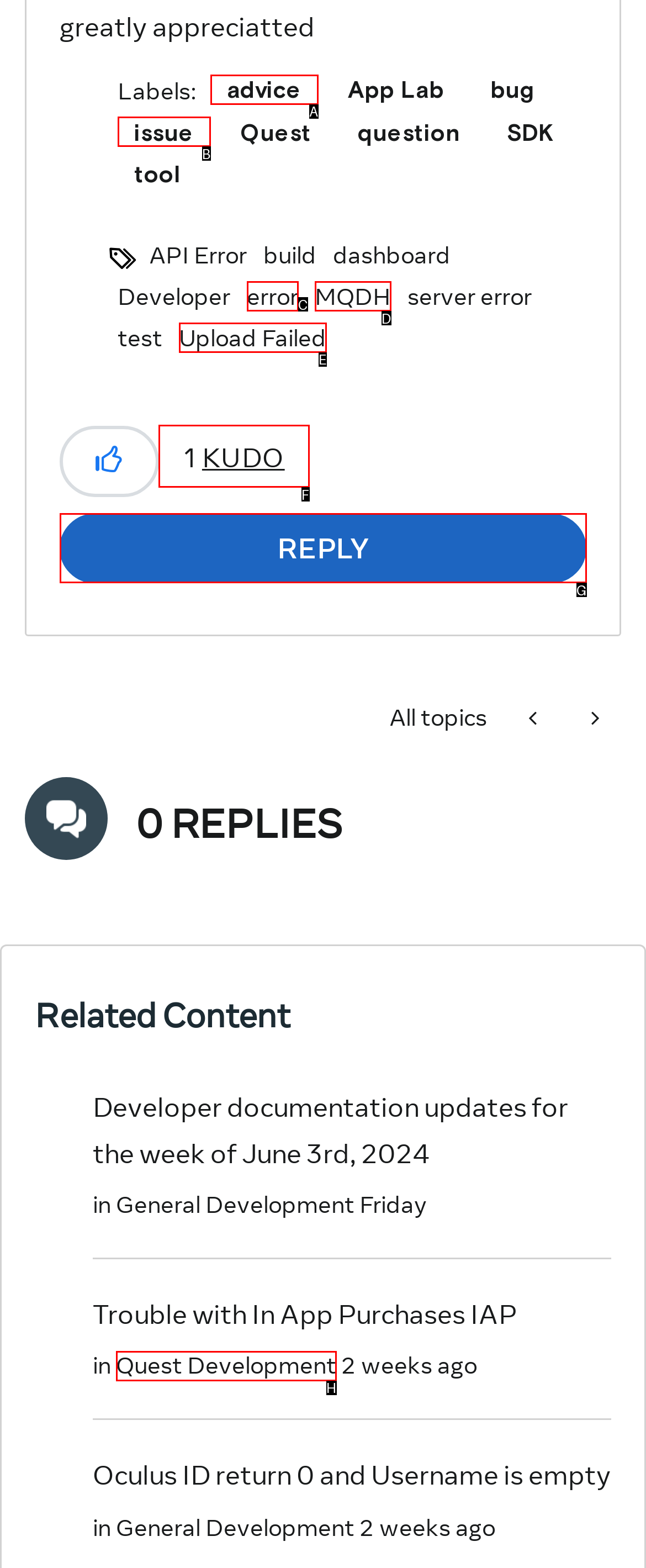Tell me which one HTML element I should click to complete the following task: Give kudos to this post Answer with the option's letter from the given choices directly.

F